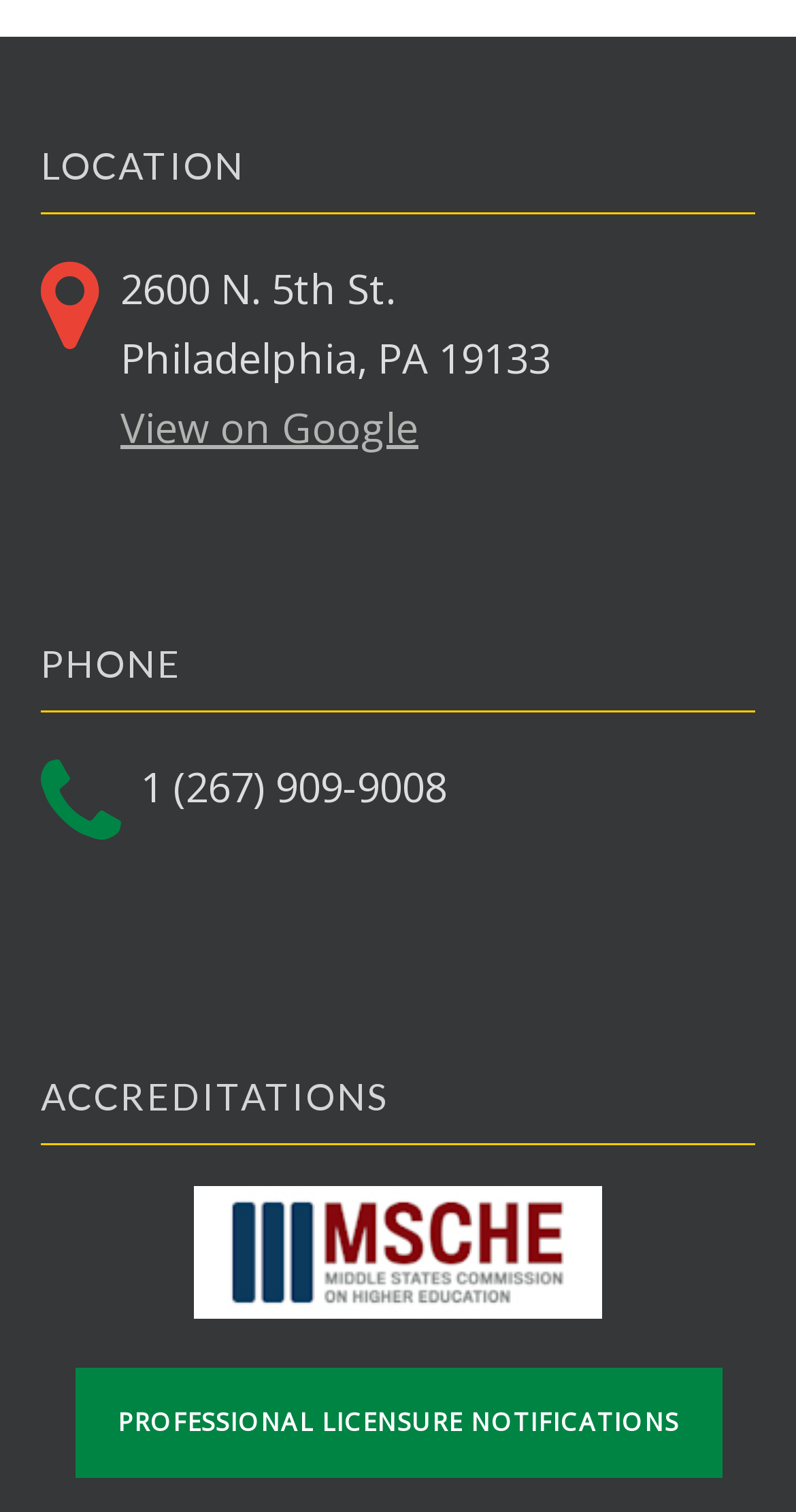Refer to the image and provide a thorough answer to this question:
What is the city and state of the location?

I found the city and state by looking at the StaticText element with the content 'Philadelphia, PA 19133' which is a child of the complementary element with ID 173.